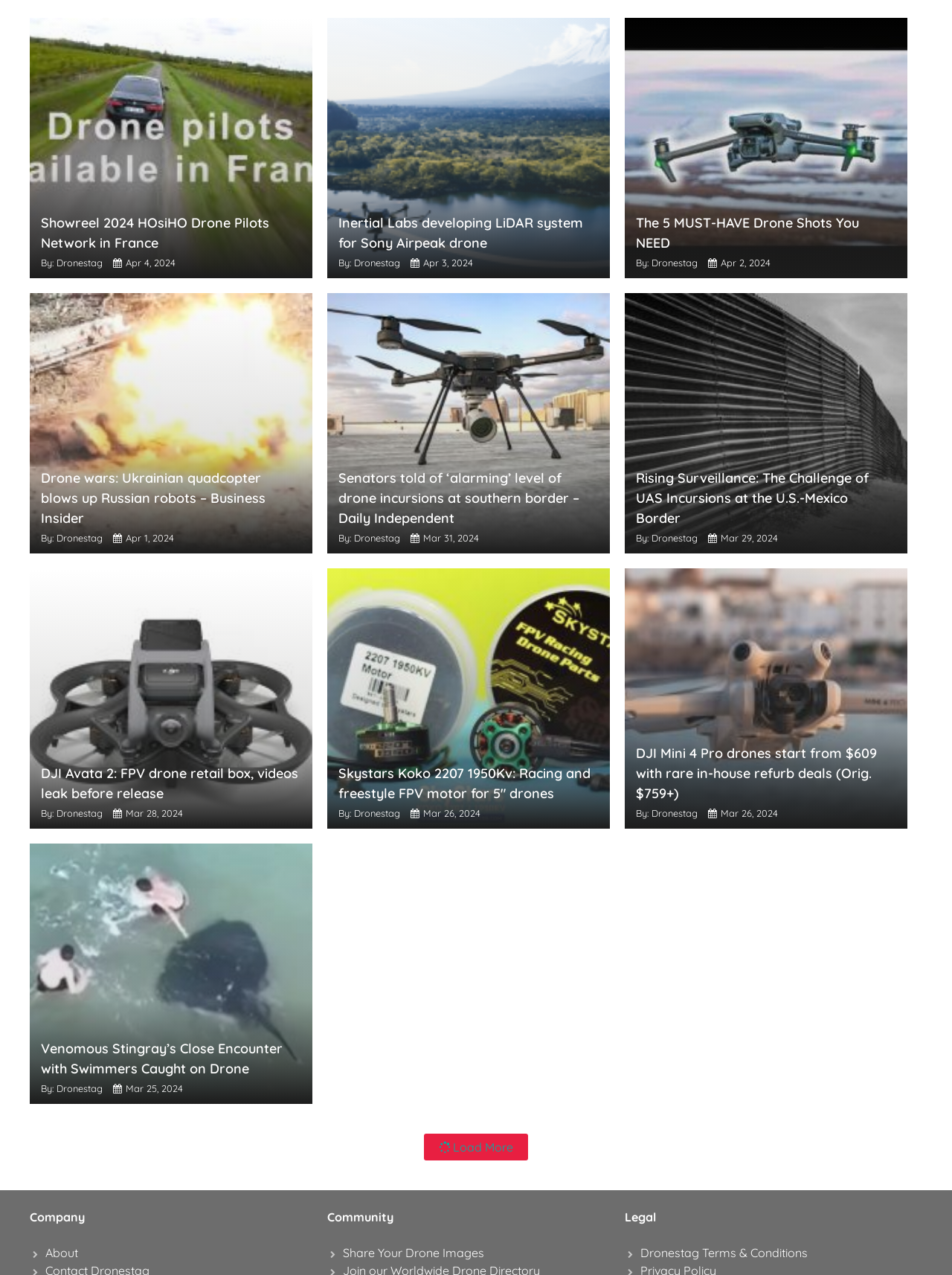Extract the bounding box of the UI element described as: "About".

[0.048, 0.977, 0.082, 0.989]